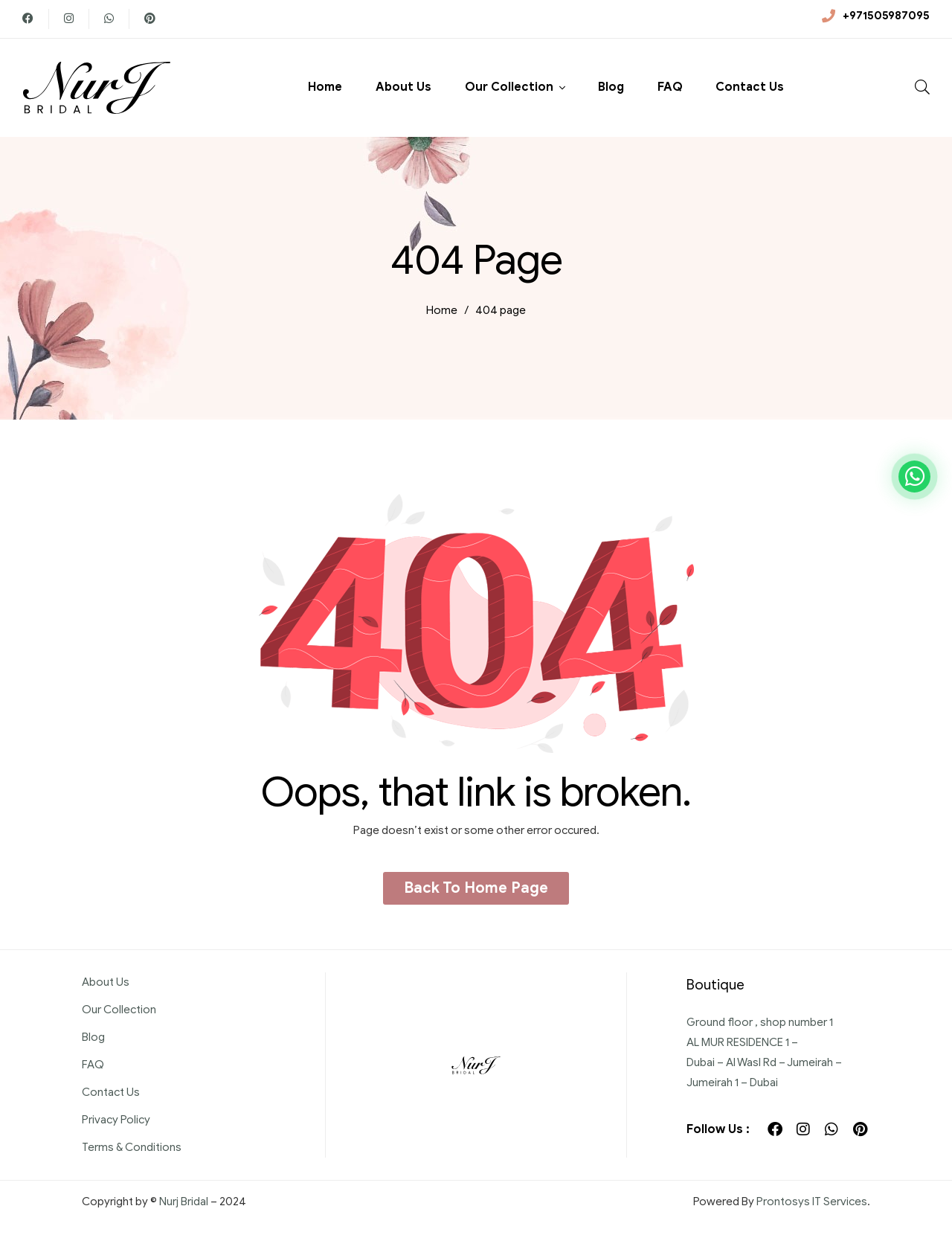Please determine the bounding box coordinates of the section I need to click to accomplish this instruction: "View our collection".

[0.472, 0.053, 0.61, 0.09]